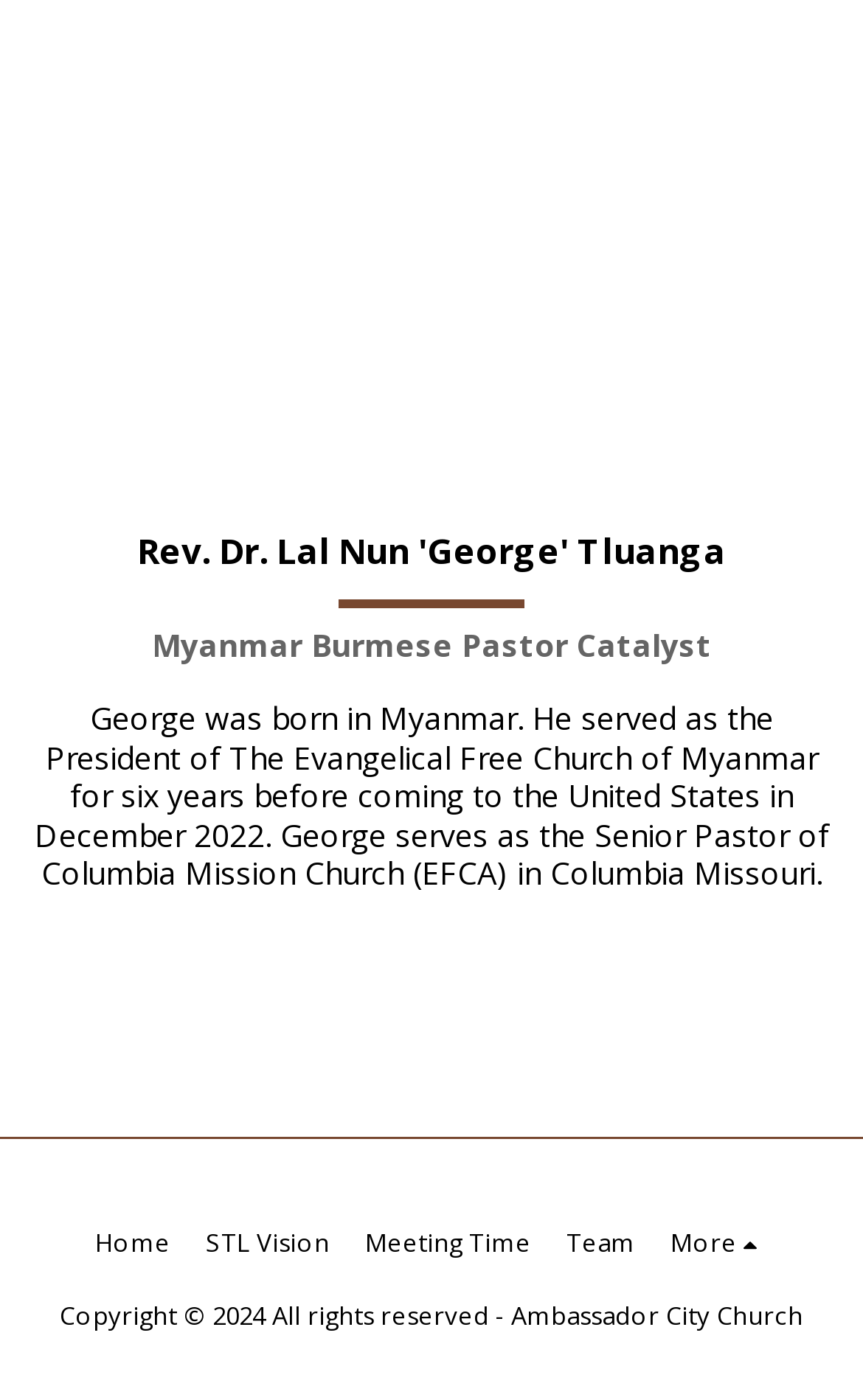What is the copyright year?
Please provide a comprehensive answer based on the contents of the image.

I found the copyright year by looking at the StaticText element at the bottom of the webpage, which contains the text 'Copyright © 2024 All rights reserved -'.